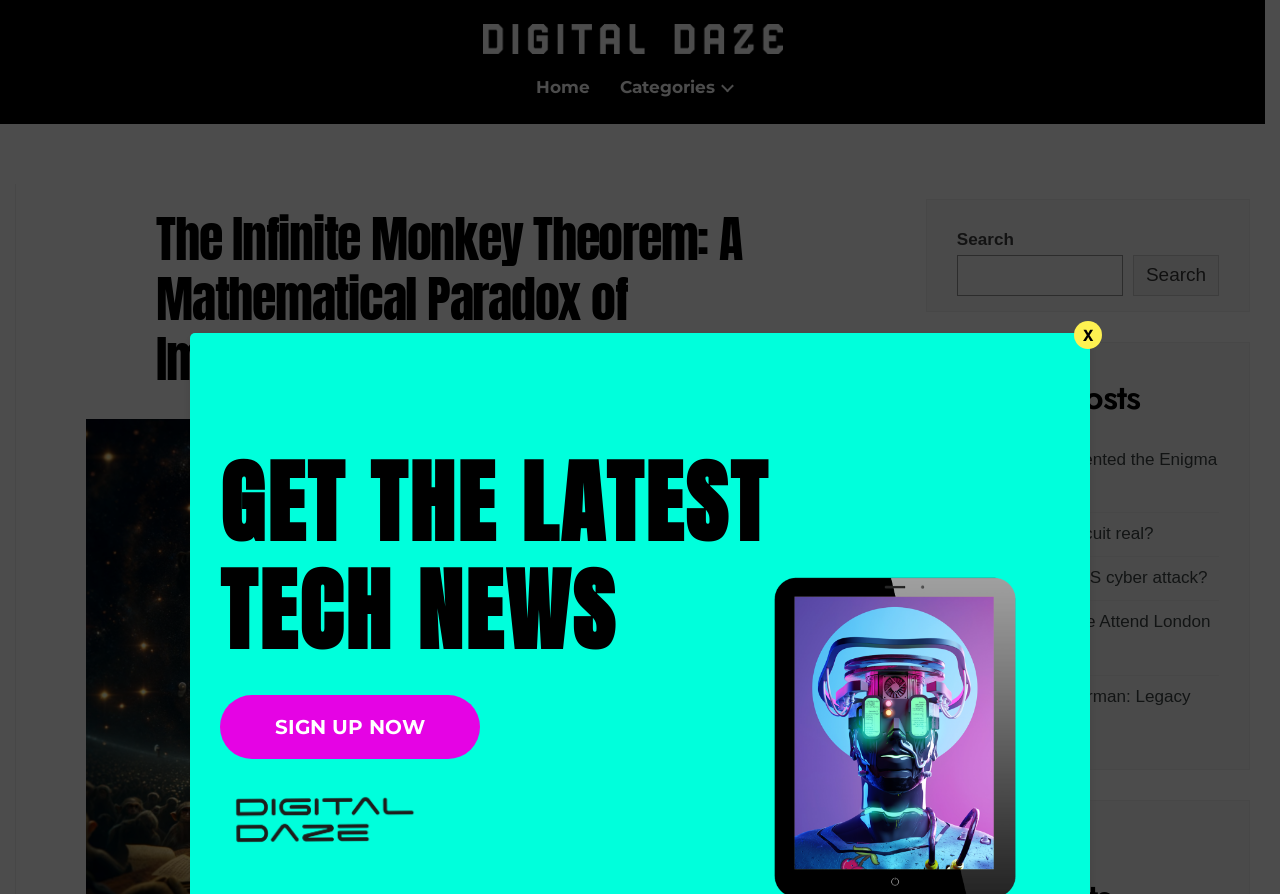Specify the bounding box coordinates for the region that must be clicked to perform the given instruction: "Go to the Digital Daze homepage".

[0.377, 0.027, 0.611, 0.06]